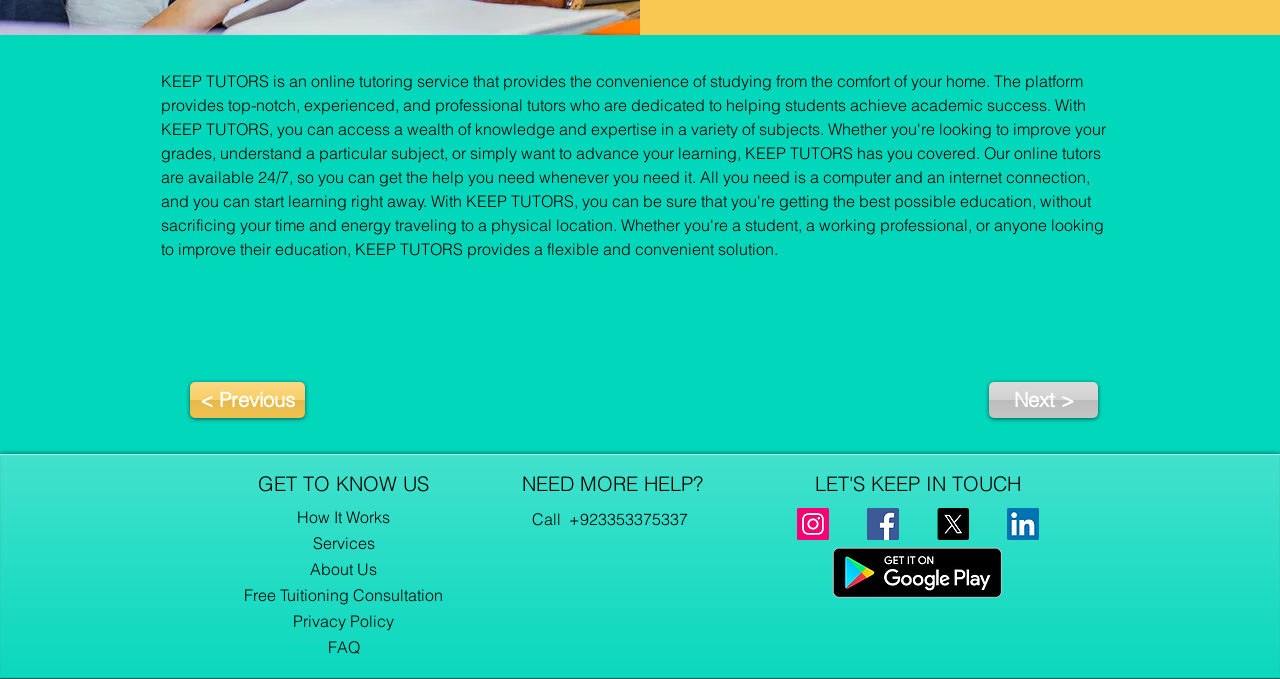From the screenshot, find the bounding box of the UI element matching this description: "How It Works". Supply the bounding box coordinates in the form [left, top, right, bottom], each a float between 0 and 1.

[0.232, 0.747, 0.305, 0.776]